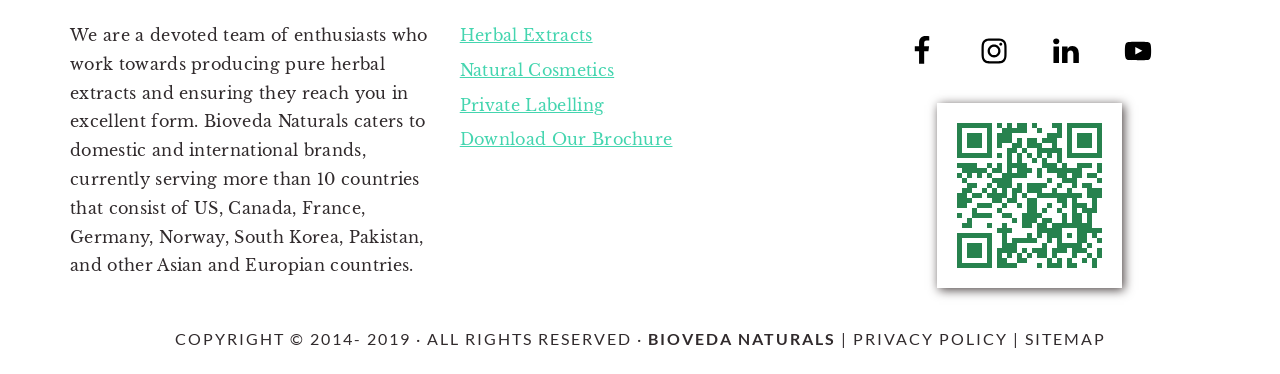How many countries does the company serve?
Please provide a detailed and thorough answer to the question.

The number of countries served by the company can be found in the static text element at the top of the page, which mentions that the company serves more than 10 countries including the US, Canada, France, Germany, Norway, South Korea, Pakistan, and other Asian and European countries.